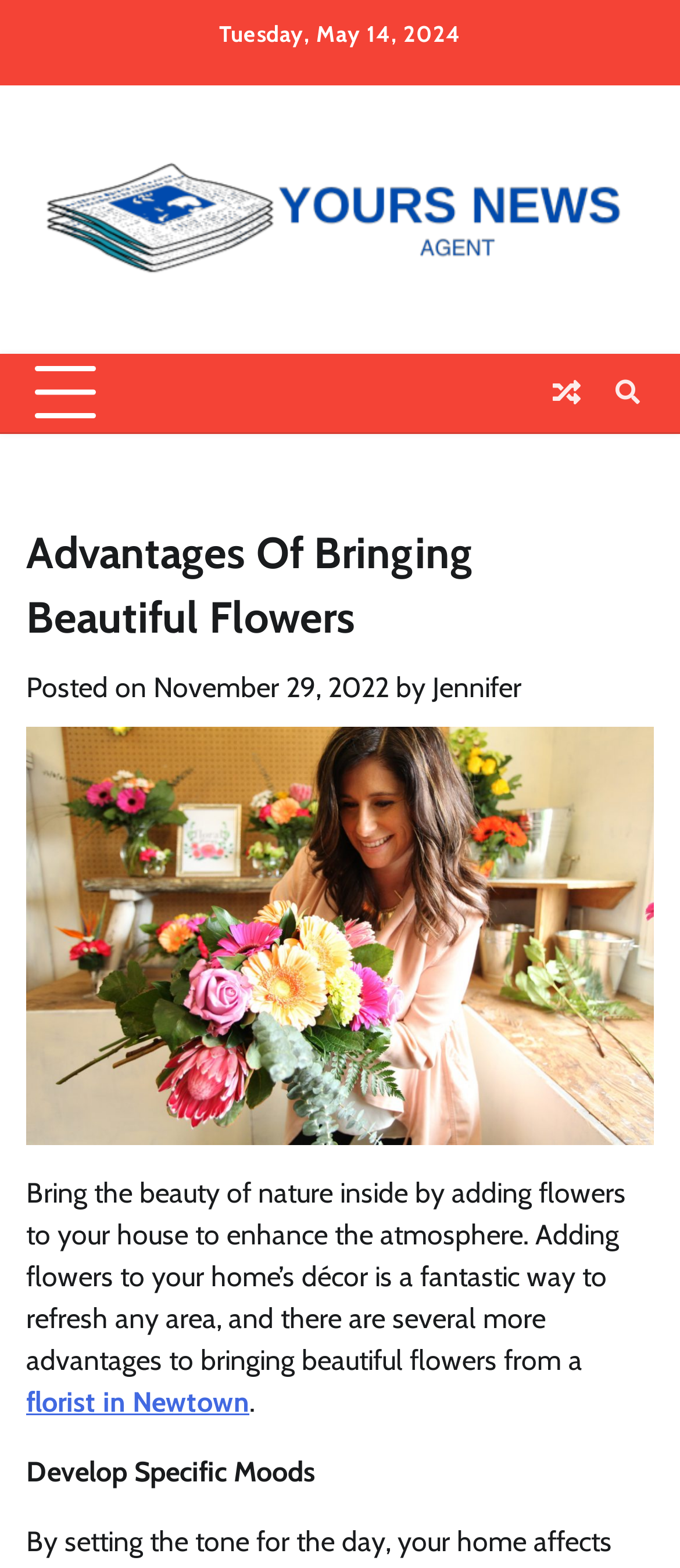Who is the author of the article?
Kindly give a detailed and elaborate answer to the question.

I found the author's name by looking at the section that mentions 'by' followed by the author's name. In this case, the author's name is 'Jennifer'.